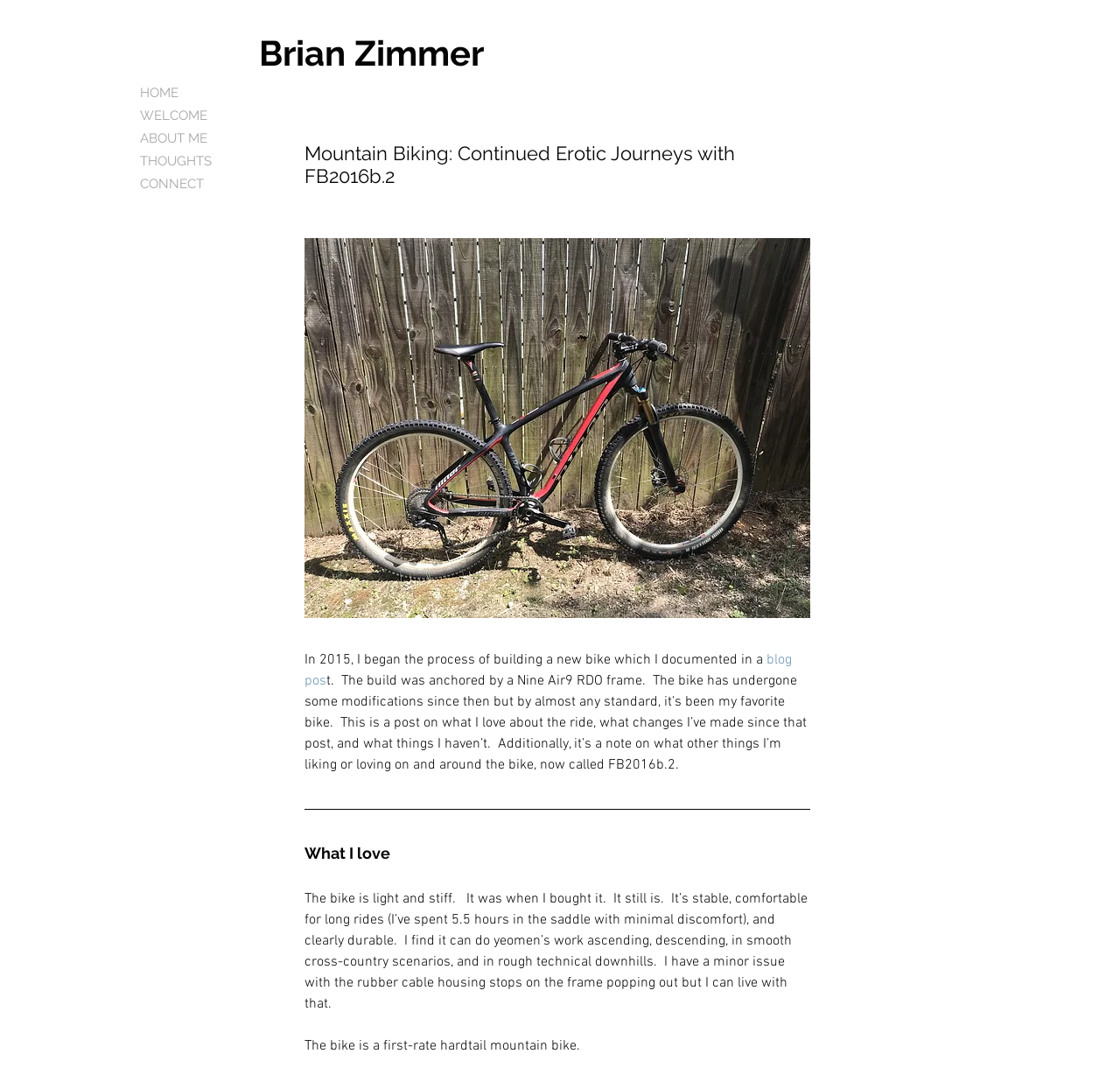Generate a comprehensive caption for the webpage you are viewing.

The webpage is about the author's experience with their mountain bike, specifically a Niner Air9 RDO frame. At the top of the page, there is a heading with the author's name, "Brian Zimmer", followed by a navigation menu with links to different sections of the website, including "HOME", "WELCOME", "ABOUT ME", "THOUGHTS", and "CONNECT".

Below the navigation menu, there is a large heading that reads "Mountain Biking: Continued Erotic Journeys with FB2016b.2". Underneath this heading, there is a button with an image of the bike, accompanied by a brief description. 

The main content of the page is a blog post about the author's experience with their bike. The post is divided into sections, with headings such as "What I love" and paragraphs of text describing the bike's features and the author's experiences with it. The text describes the bike as light, stiff, stable, and comfortable, and mentions its ability to handle various types of terrain.

There are two images on the page, one of which is a large image of the bike, and the other is a smaller image with no description. The images are placed throughout the text, breaking up the paragraphs and adding visual interest to the page. Overall, the page is a personal blog post about the author's passion for mountain biking and their experience with their Niner Air9 RDO bike.